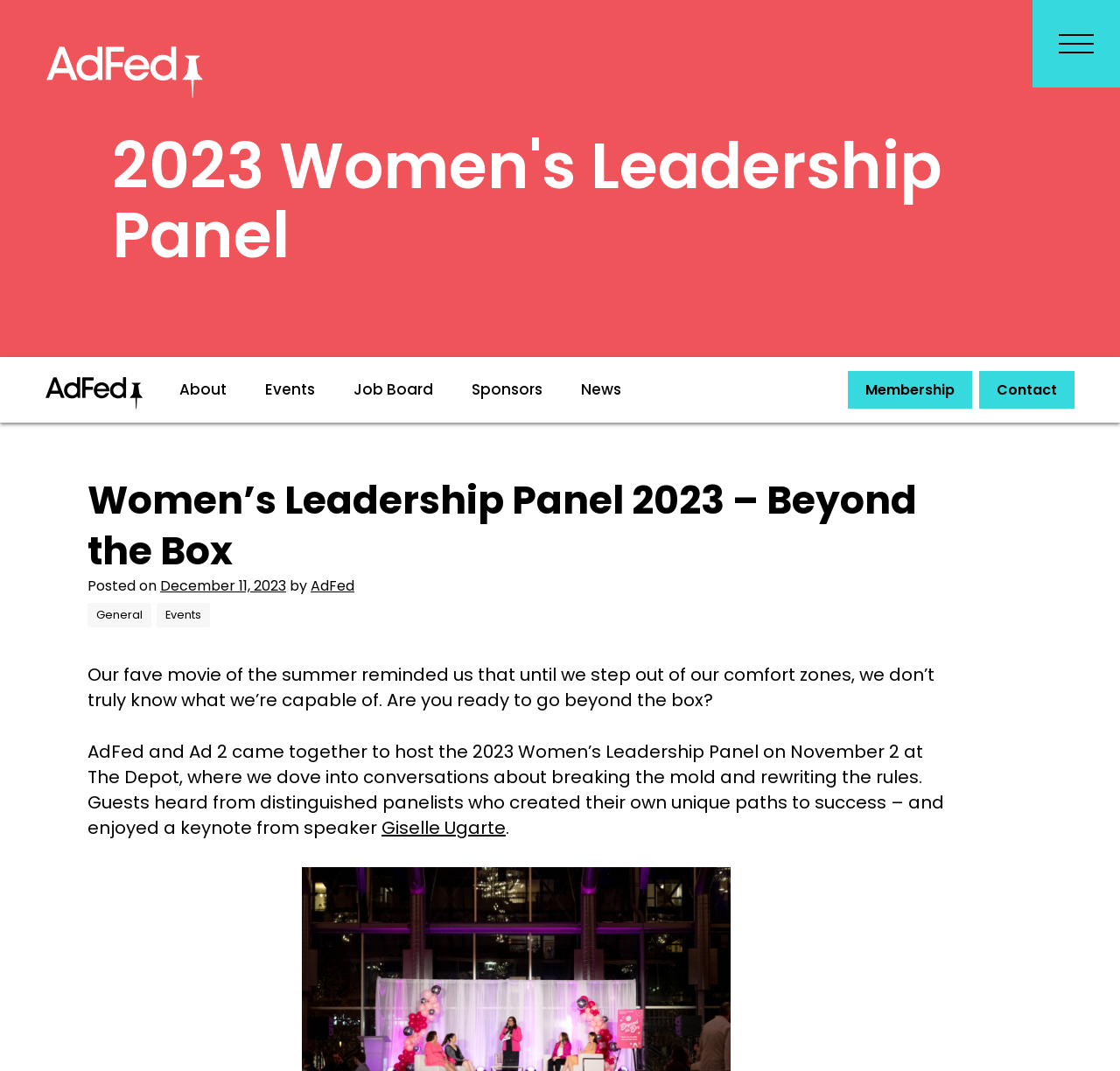Determine the bounding box coordinates of the clickable region to follow the instruction: "View 2023 Women’s Leadership Panel 2023 event".

[0.355, 0.196, 0.599, 0.255]